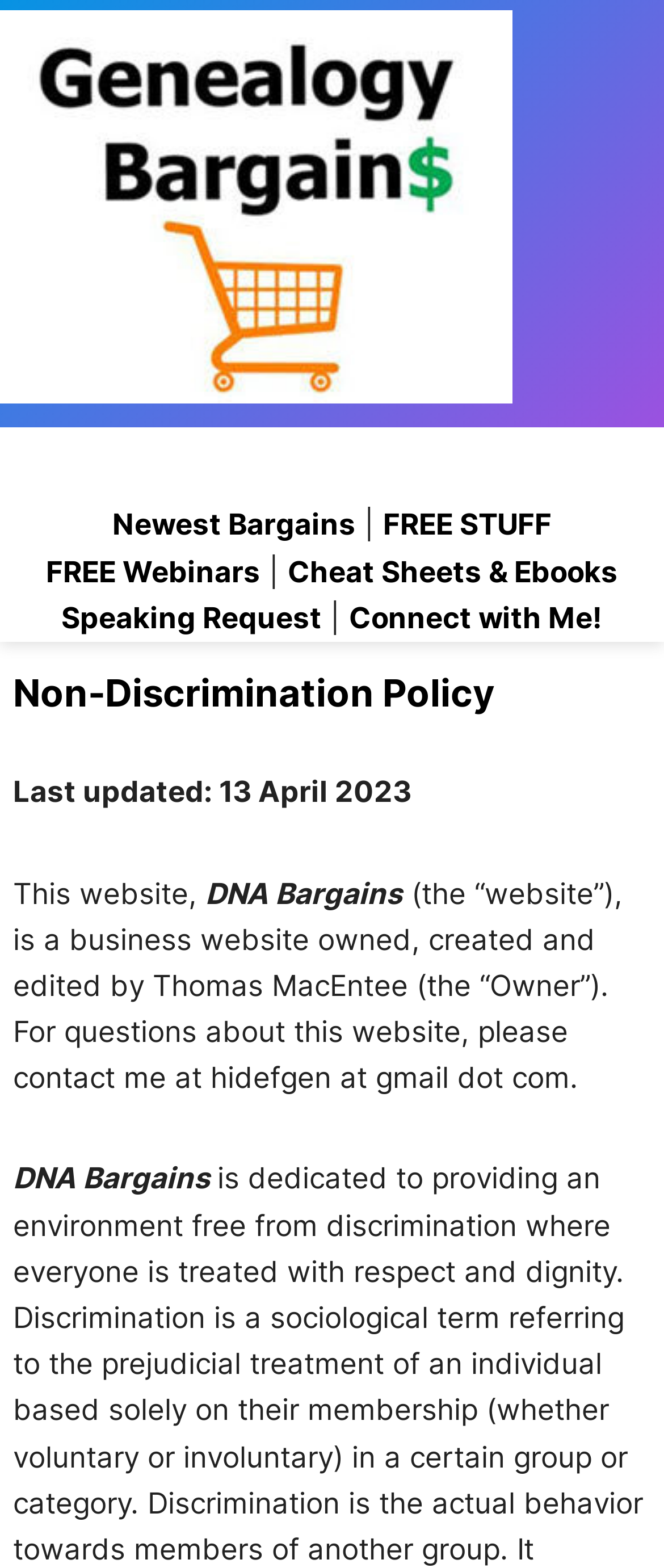Provide the bounding box coordinates for the specified HTML element described in this description: "Newest Bargains". The coordinates should be four float numbers ranging from 0 to 1, in the format [left, top, right, bottom].

[0.169, 0.324, 0.536, 0.346]